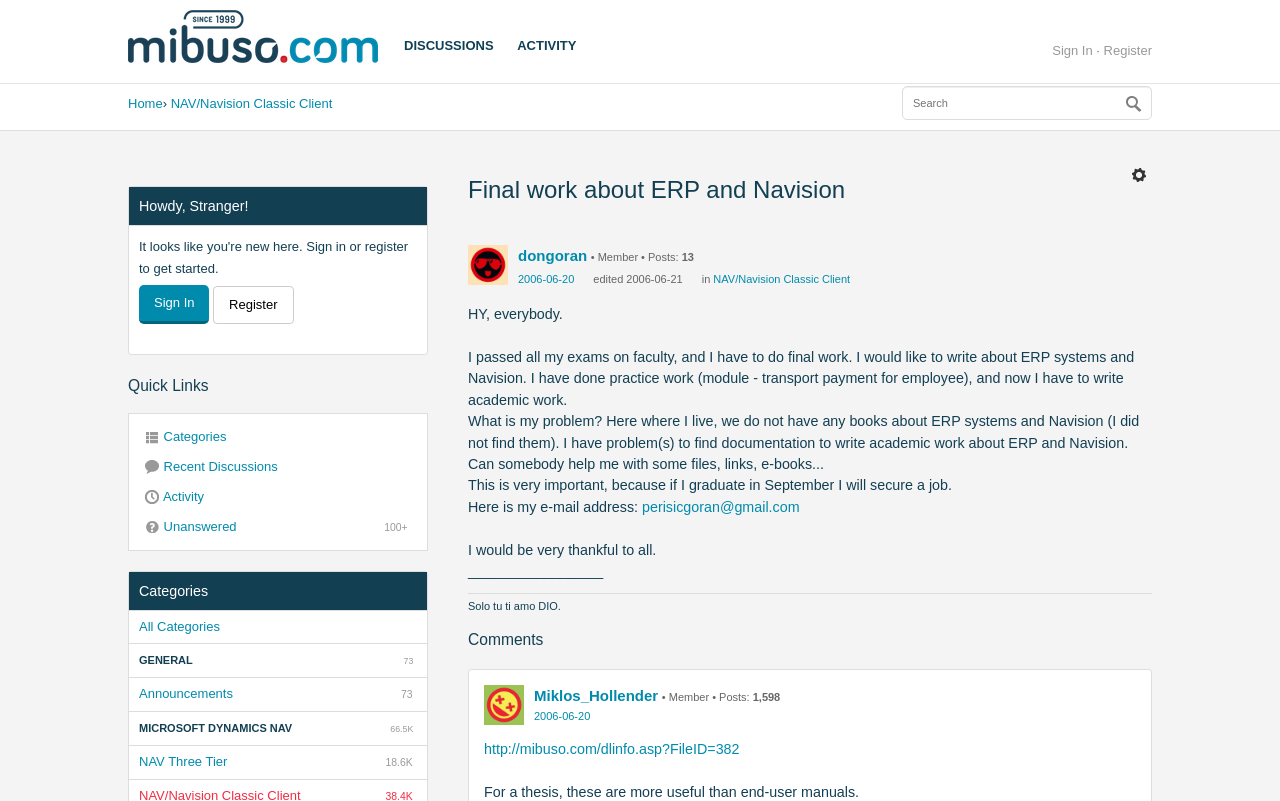Using the information in the image, give a comprehensive answer to the question: 
What is the user's email address?

The user provides their email address, perisicgoran@gmail.com, in the text, asking for help and offering a way for others to contact them.